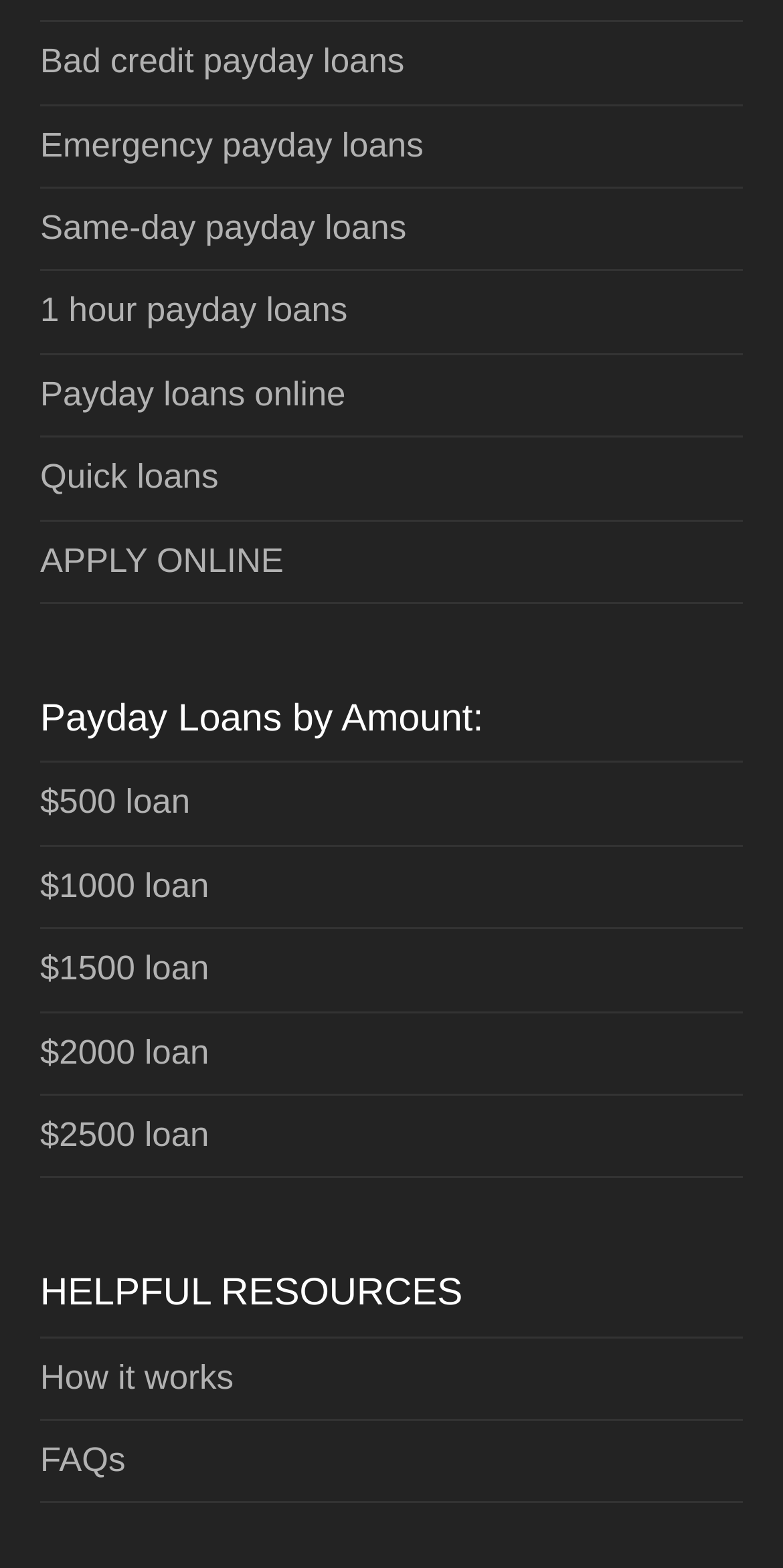Carefully examine the image and provide an in-depth answer to the question: How many loan amount options are available?

The webpage provides five loan amount options, namely $500, $1000, $1500, $2000, and $2500, which are listed below the 'Payday Loans by Amount:' heading.